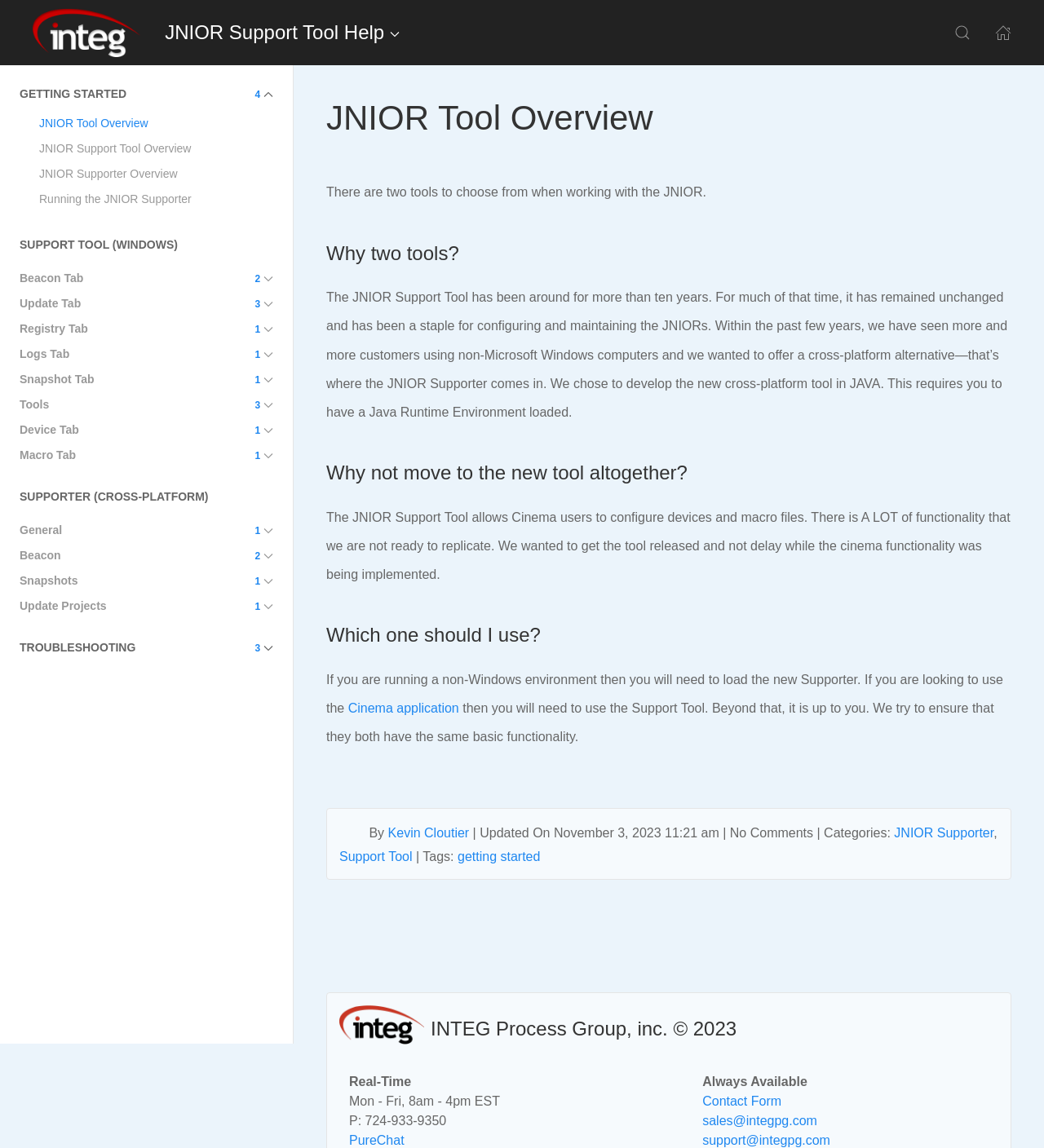What is the difference between the JNIOR Support Tool and the JNIOR Supporter?
Use the screenshot to answer the question with a single word or phrase.

Platform and functionality